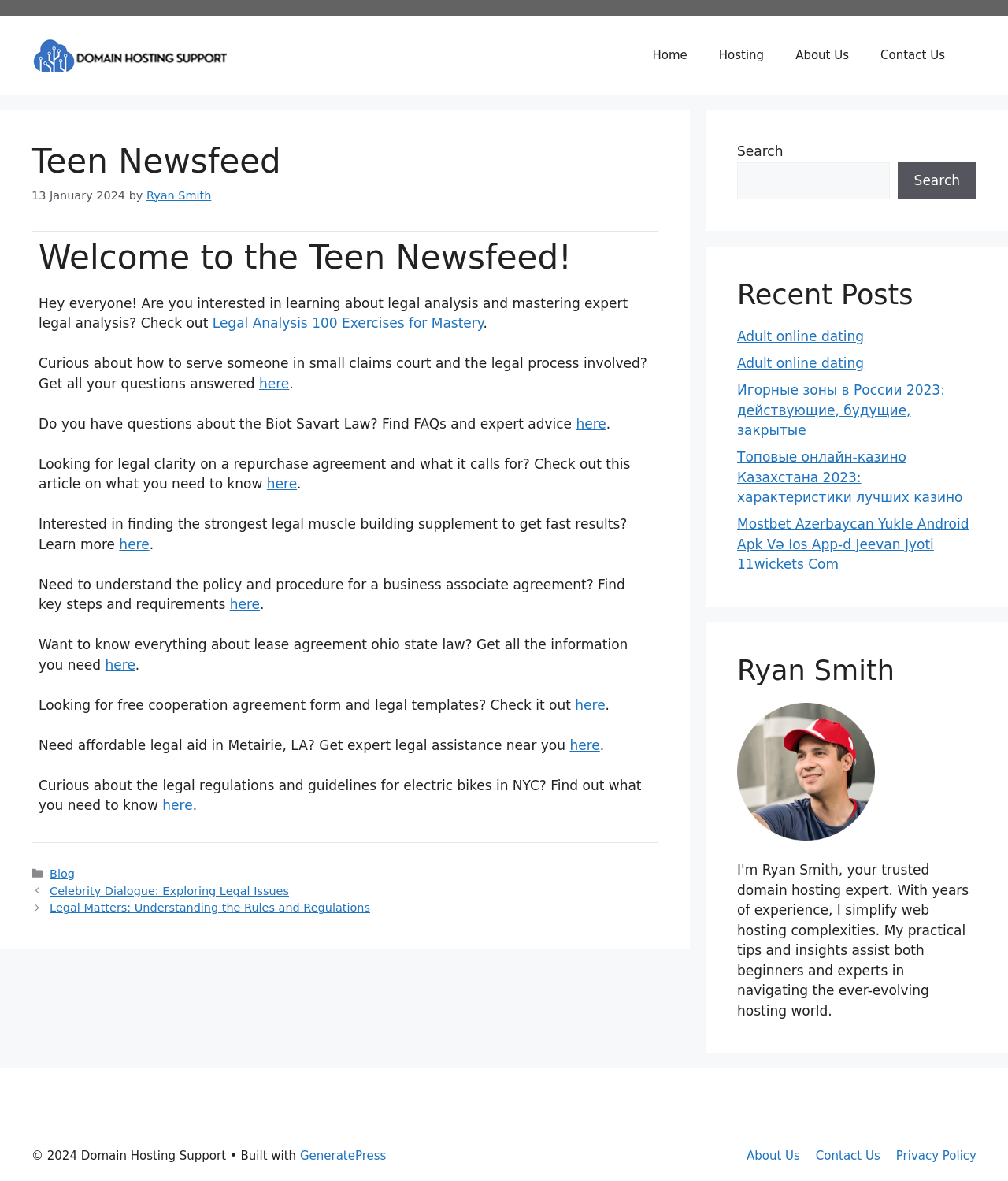Please identify the coordinates of the bounding box that should be clicked to fulfill this instruction: "Search for something".

[0.731, 0.137, 0.882, 0.169]